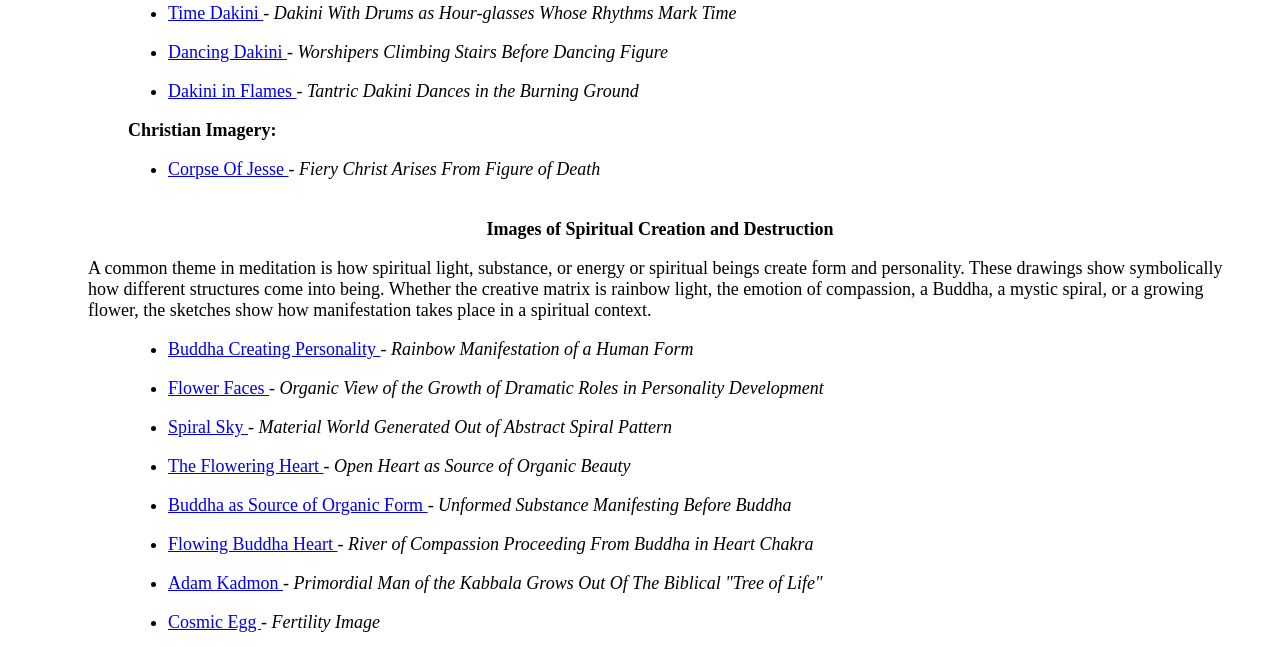Find and provide the bounding box coordinates for the UI element described with: "Dancing Dakini".

[0.131, 0.065, 0.224, 0.096]